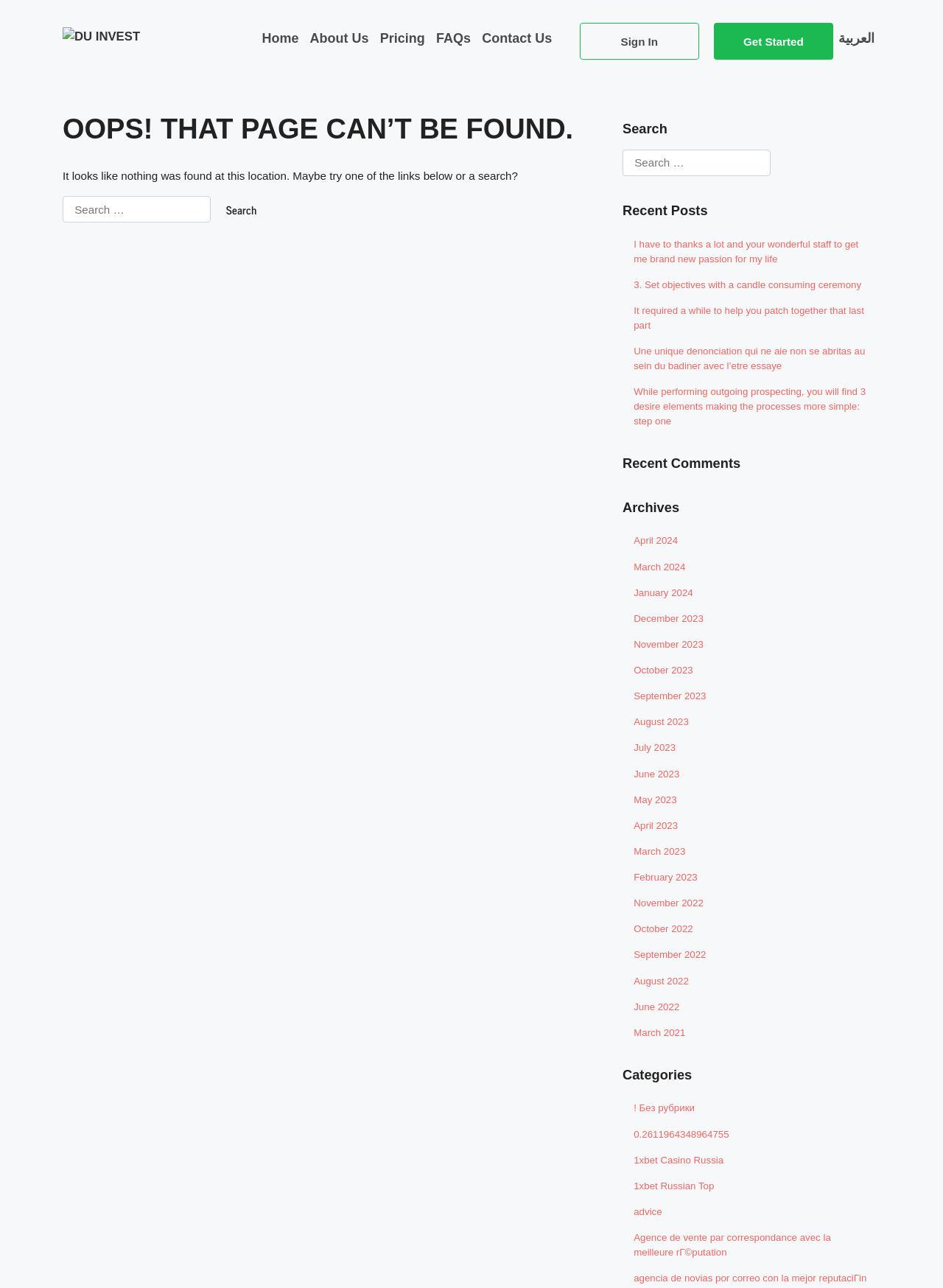Identify the bounding box coordinates for the UI element described as: "Home".

[0.272, 0.018, 0.323, 0.042]